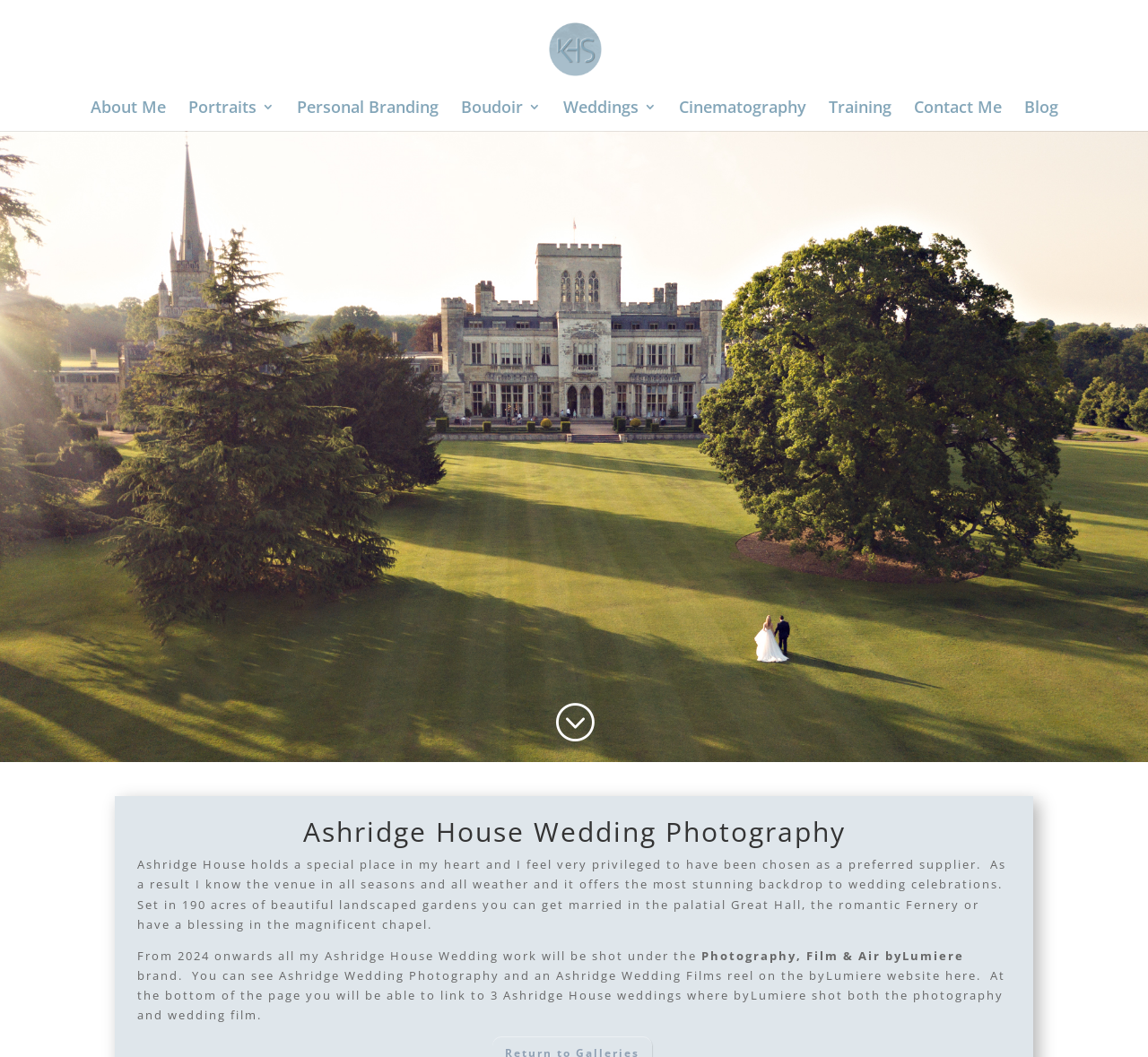Find the bounding box coordinates for the area you need to click to carry out the instruction: "contact the photographer". The coordinates should be four float numbers between 0 and 1, indicated as [left, top, right, bottom].

[0.796, 0.095, 0.872, 0.124]